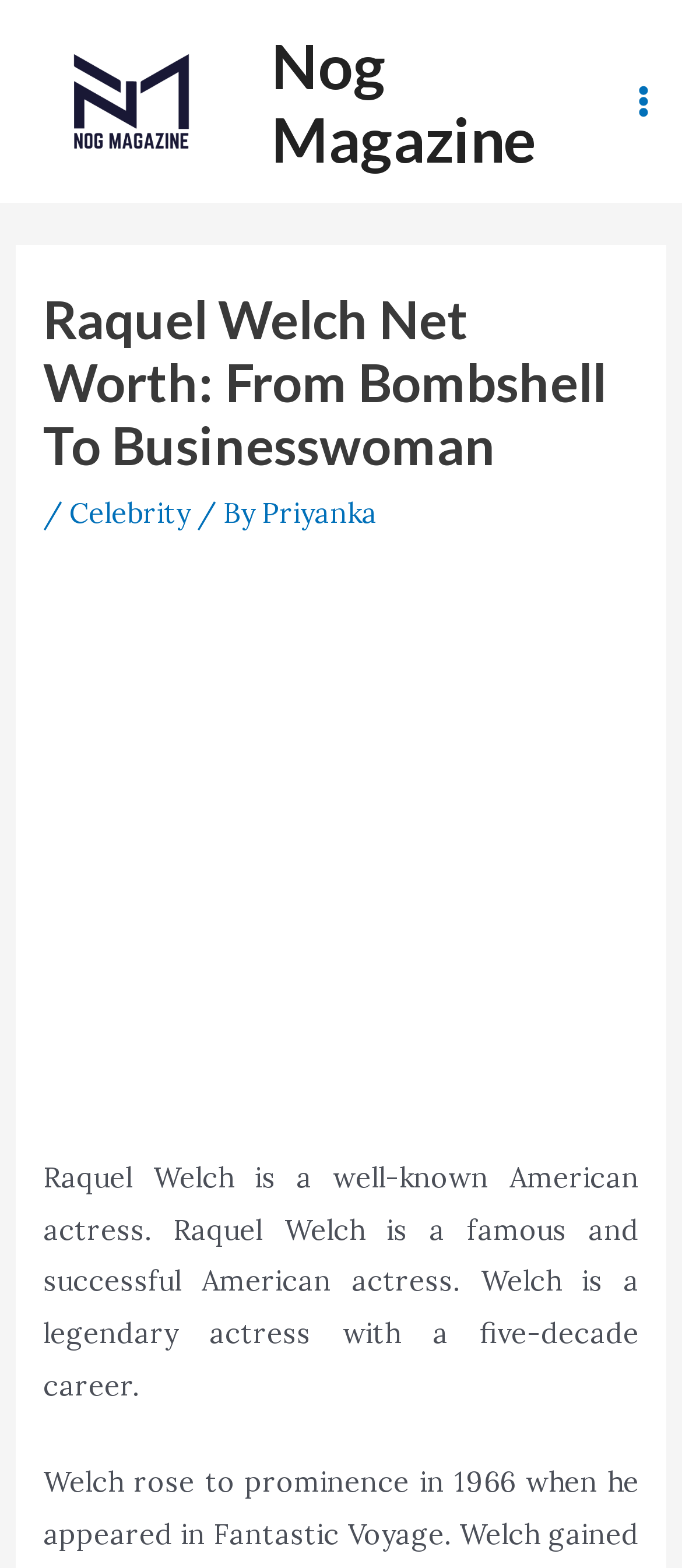Locate the bounding box for the described UI element: "Nog Magazine". Ensure the coordinates are four float numbers between 0 and 1, formatted as [left, top, right, bottom].

[0.397, 0.018, 0.785, 0.112]